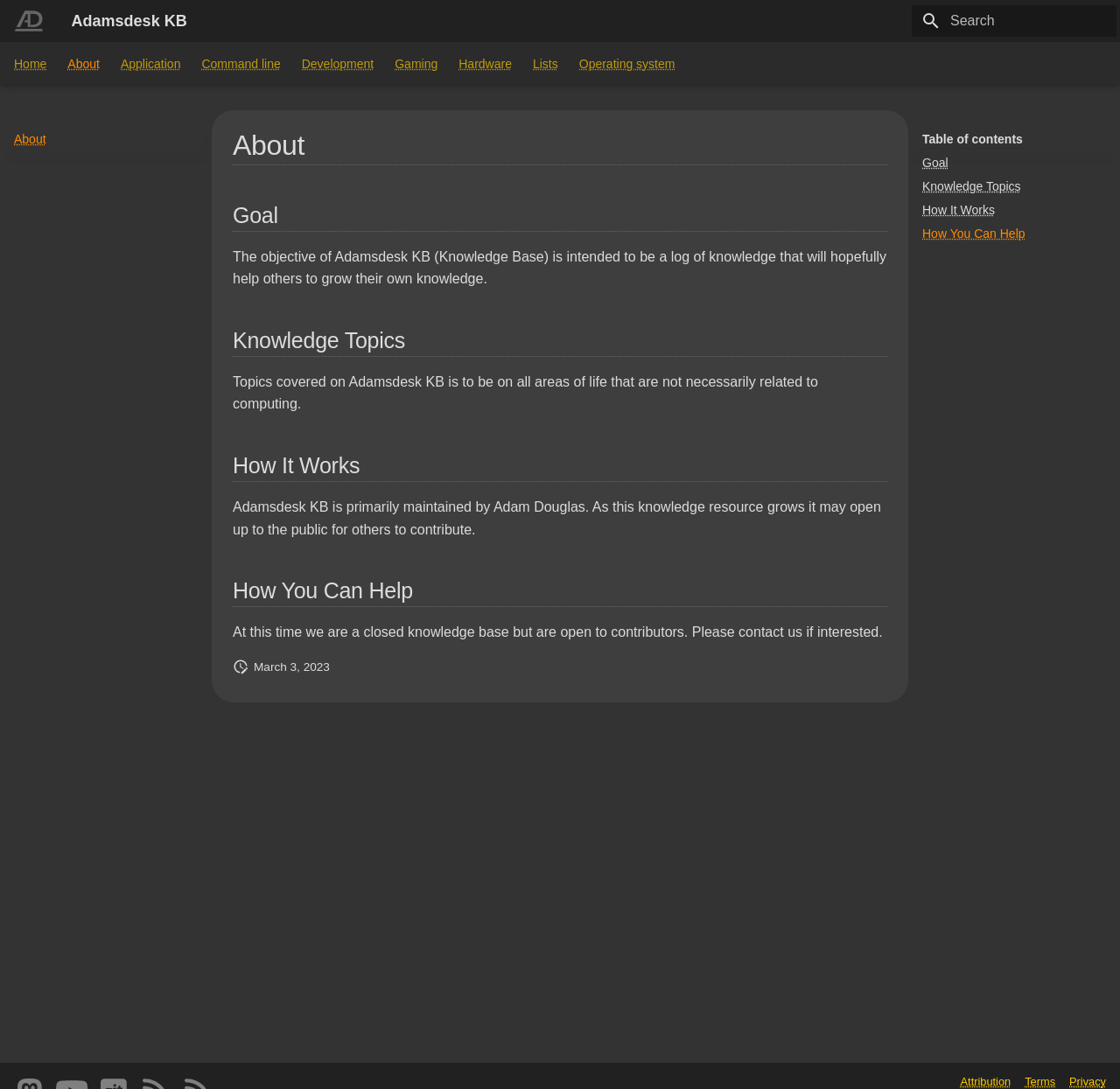Detail the webpage's structure and highlights in your description.

The webpage is about Adamsdesk KB (Knowledge Base), a log of knowledge intended to help others grow their own knowledge. At the top, there is a navigation header with a logo and a search bar on the right side. The search bar has a textbox and a clear button. Below the header, there are tabs for navigation, including links to Home, About, Application, and other topics.

The main content of the page is divided into sections, each with a heading and a brief description. The sections include Goal, Knowledge Topics, How It Works, and How You Can Help. The Goal section explains the objective of Adamsdesk KB, while the Knowledge Topics section describes the areas of life that the knowledge base covers. The How It Works section explains how the knowledge base is maintained, and the How You Can Help section provides information on contributing to the knowledge base.

On the right side of the page, there is a table of contents with links to each section. At the bottom of the page, there are links to Attribution, Terms, and Privacy. The page also displays the last update date, March 3, 2023, with an accompanying image.